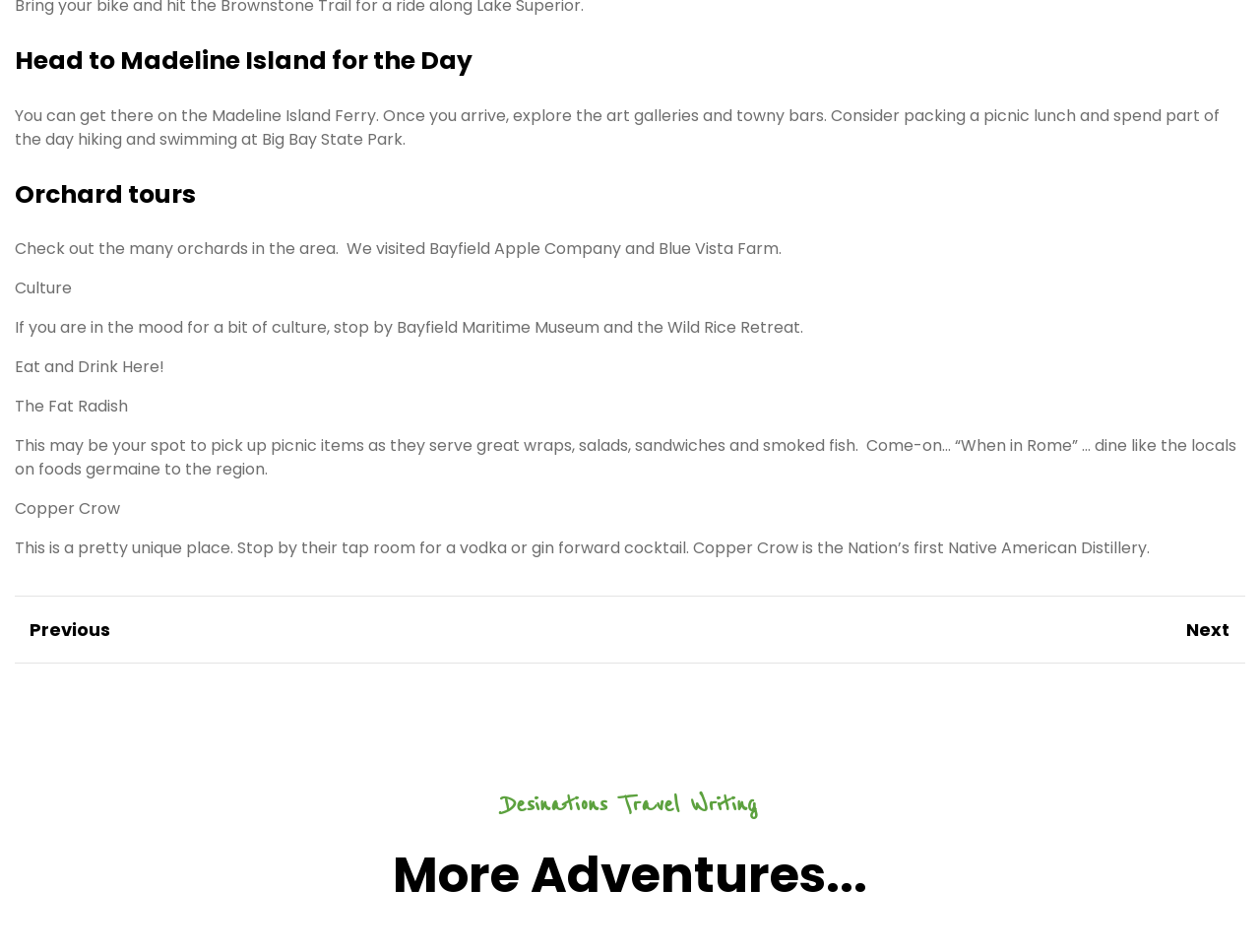Find the bounding box coordinates corresponding to the UI element with the description: "PrevPrevious". The coordinates should be formatted as [left, top, right, bottom], with values as floats between 0 and 1.

[0.012, 0.647, 0.5, 0.675]